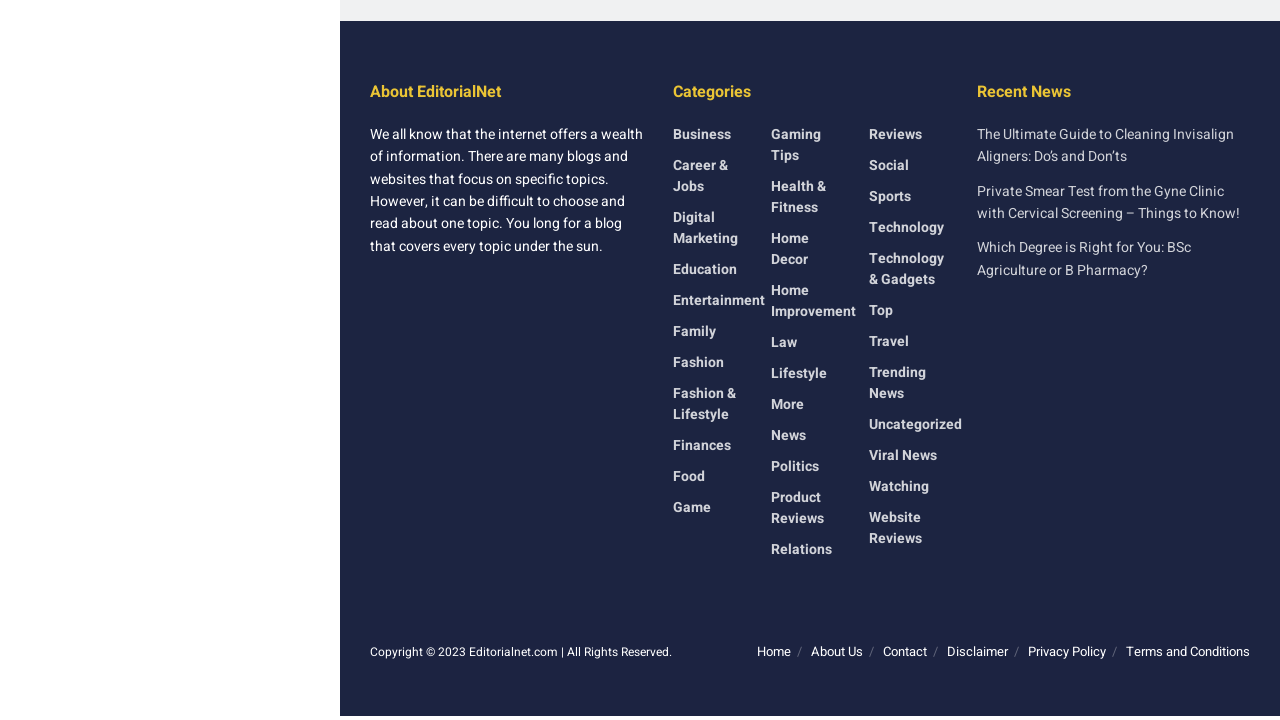Find the bounding box coordinates for the element described here: "Viral News".

[0.679, 0.623, 0.732, 0.652]